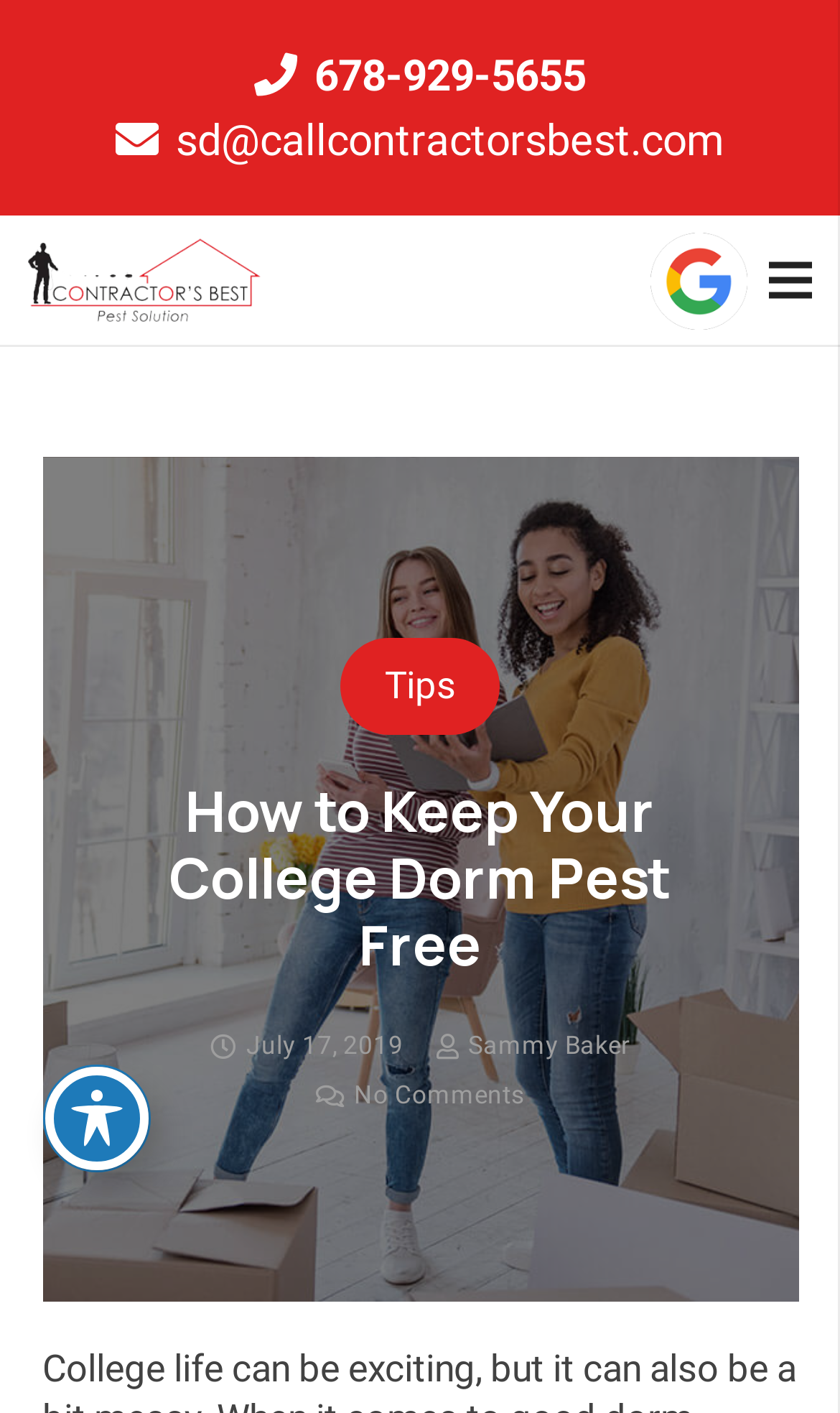Find the bounding box coordinates of the element you need to click on to perform this action: 'Read the article'. The coordinates should be represented by four float values between 0 and 1, in the format [left, top, right, bottom].

[0.133, 0.55, 0.867, 0.693]